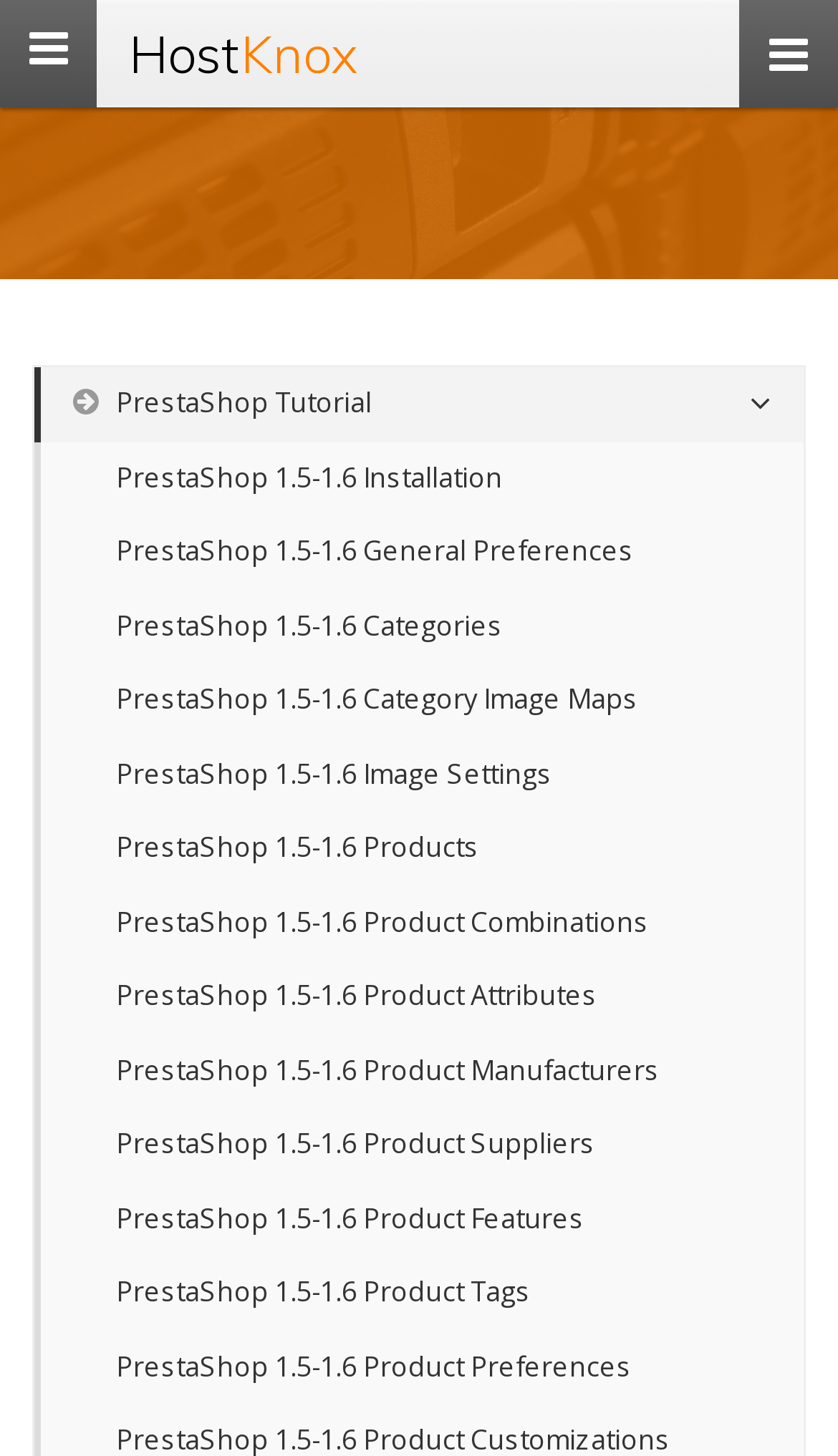Describe the webpage in detail, including text, images, and layout.

This webpage is a tutorial on managing customers in PrestaShop 1.5 and 1.6. At the top left, there is a link to "HostKnox". Next to it, on the top right, there is a link with an icon and the text "PrestaShop Tutorial". Below these links, there is a list of 14 links, each representing a different topic related to PrestaShop, such as installation, general preferences, categories, and product management. These links are aligned vertically and take up most of the page, with each link positioned below the previous one. The topics are organized in a logical order, with installation and general preferences at the top, followed by categories and product-related topics.